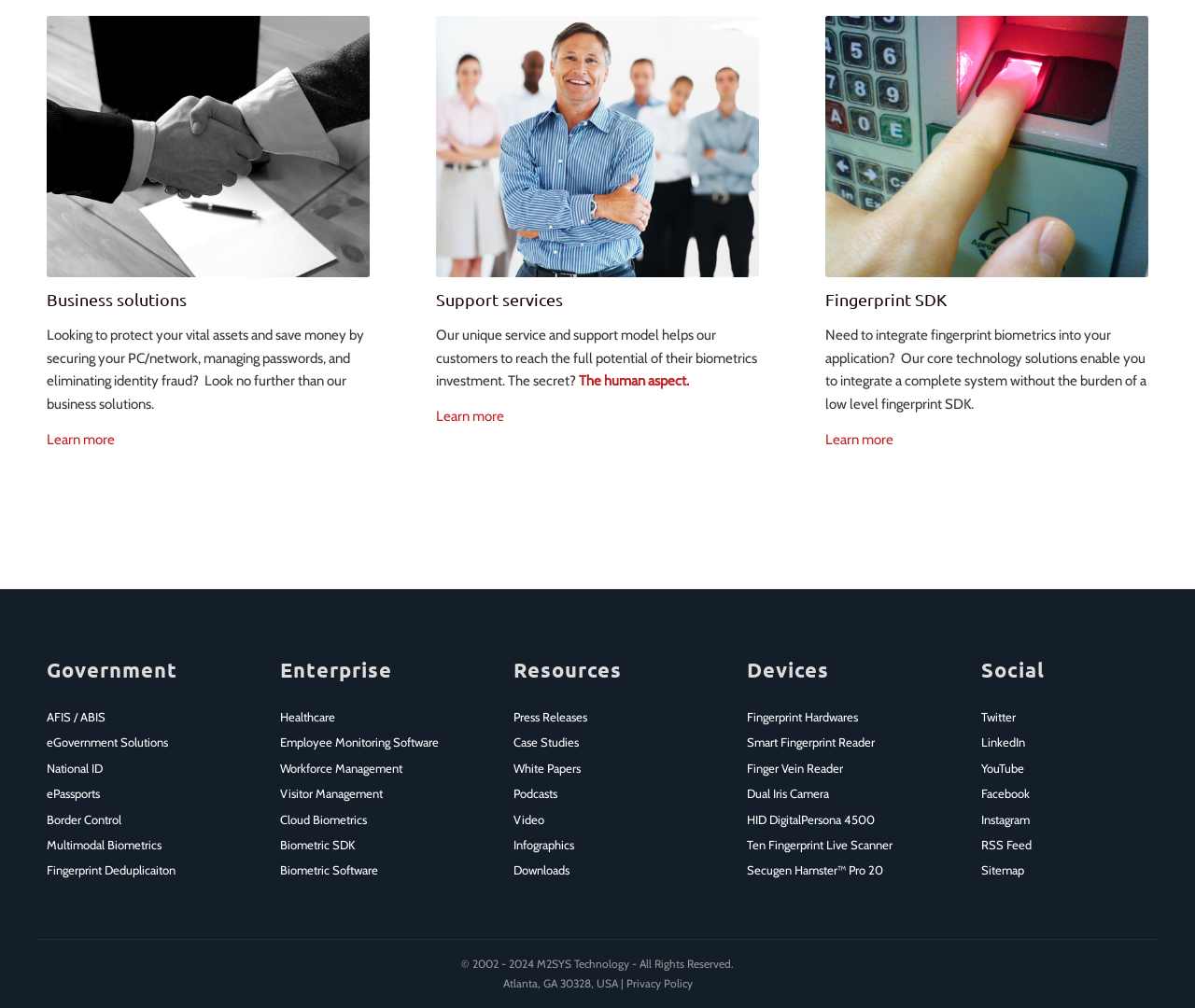Using the description: "ePassports", identify the bounding box of the corresponding UI element in the screenshot.

[0.039, 0.775, 0.09, 0.8]